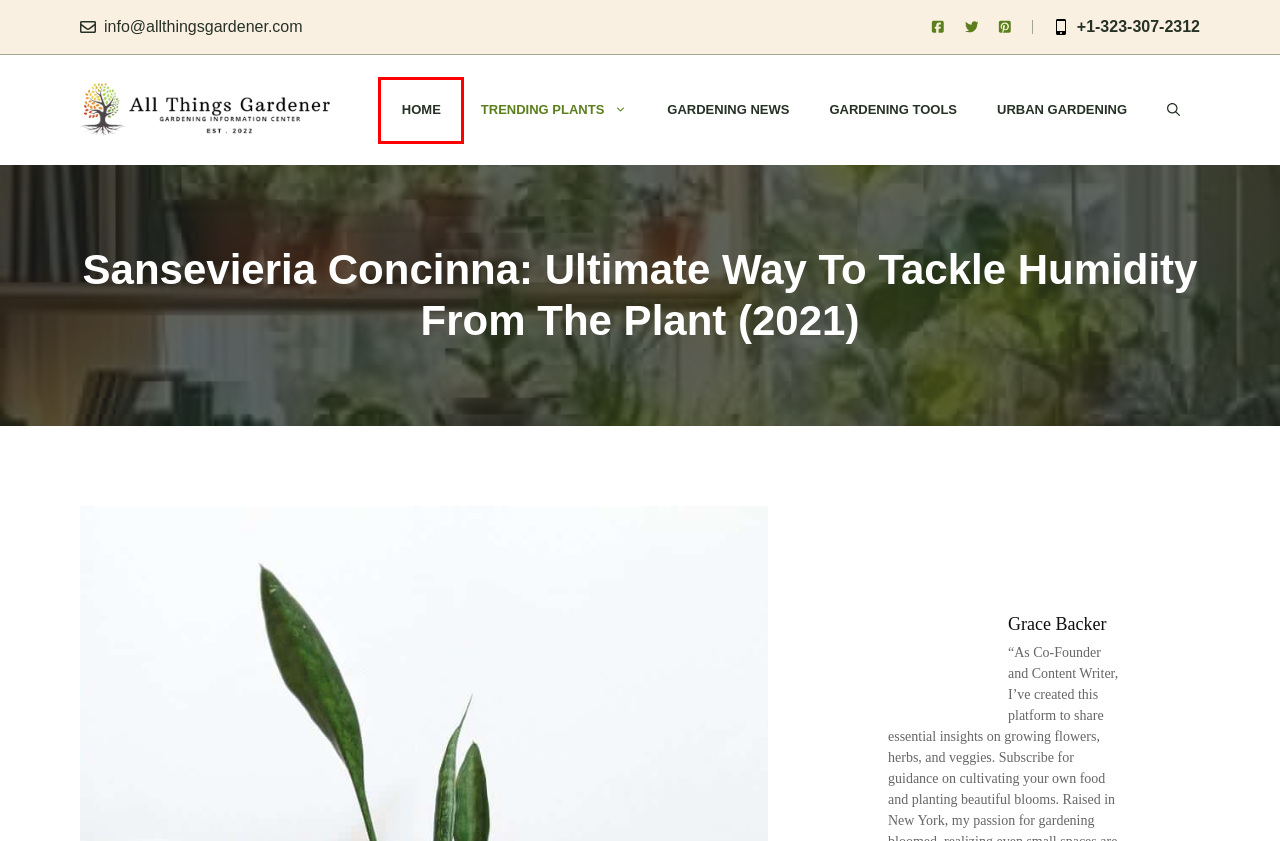Examine the screenshot of a webpage with a red bounding box around a UI element. Select the most accurate webpage description that corresponds to the new page after clicking the highlighted element. Here are the choices:
A. Snake plant - All Things Gardener
B. All Things Gardener's Editorial Guidelines - All Things Gardener
C. trending plant - All Things Gardener
D. Five Places to Source Vintage Furniture for Your Home
E. Trending Plants - All Things Gardener
F. All Things Gardener - Gardening? Information Center
G. Grace Backer - All Things Gardener
H. Gardening News - All Things Gardener

F